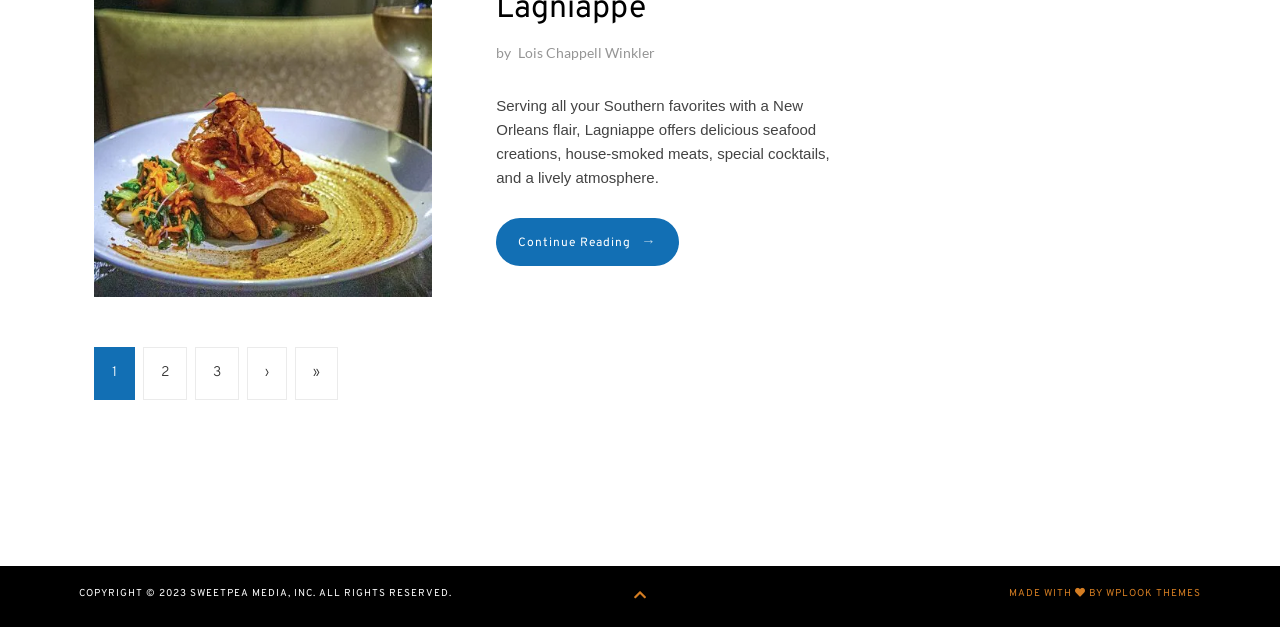What is the name of the author?
Craft a detailed and extensive response to the question.

The author's name is mentioned in the link 'Lois Chappell Winkler' which is located at the top of the webpage, indicating that the content is written by this person.